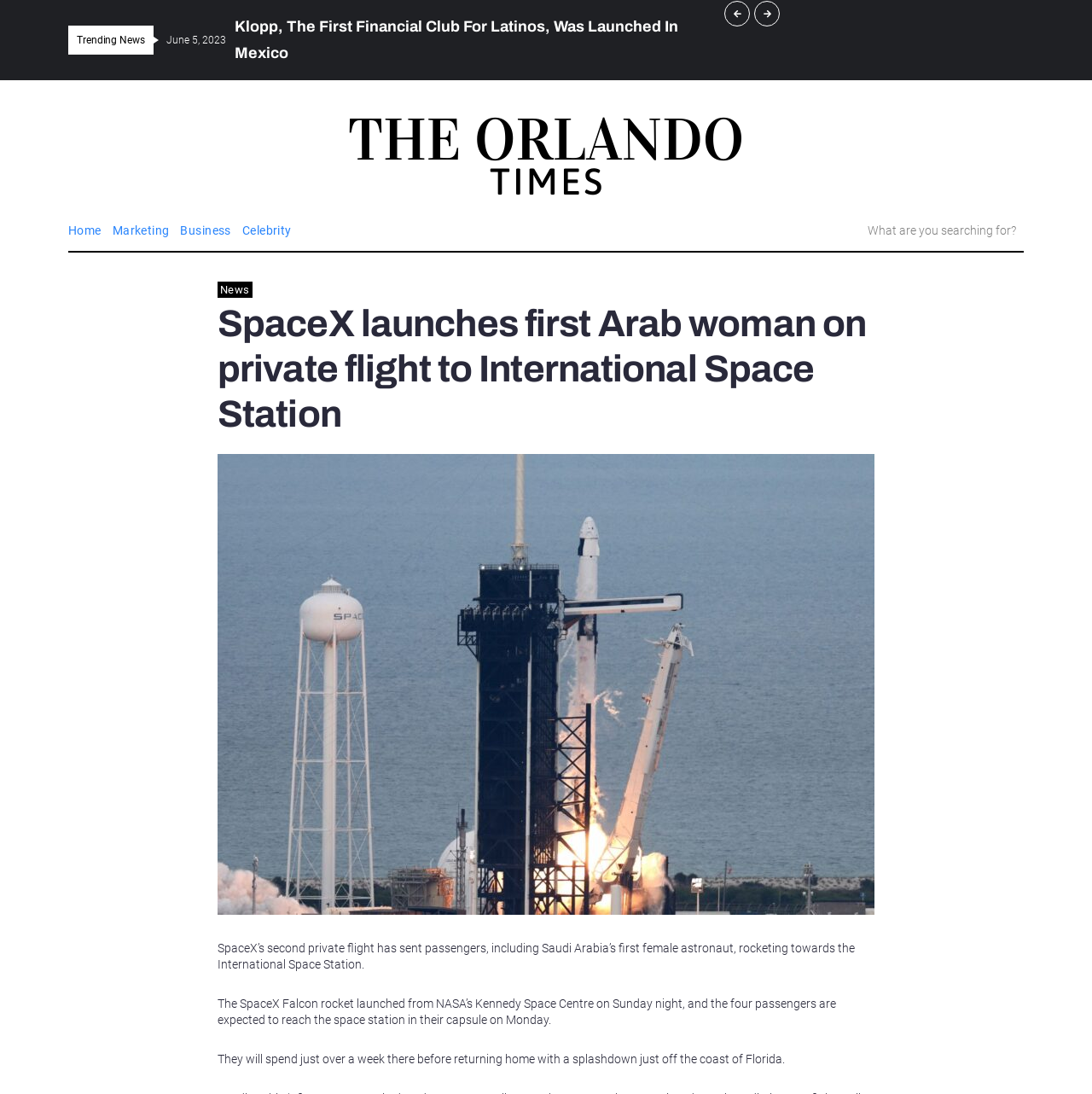Please identify the bounding box coordinates for the region that you need to click to follow this instruction: "Go to Home page".

[0.062, 0.203, 0.093, 0.219]